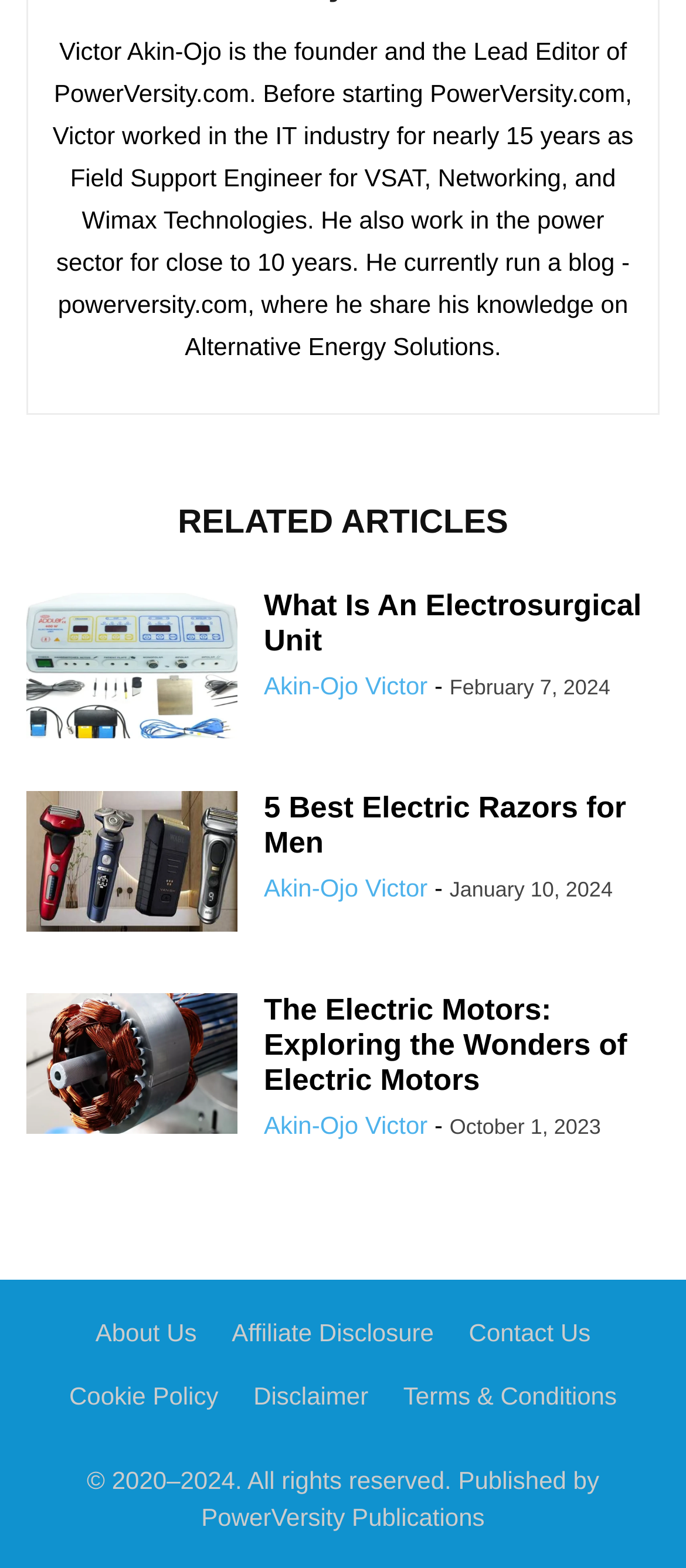What is the date of the latest article?
Examine the webpage screenshot and provide an in-depth answer to the question.

The answer can be found by looking at the time elements associated with each article. The latest date is February 7, 2024, which is associated with the article 'What Is Electrosurgical Unit'.